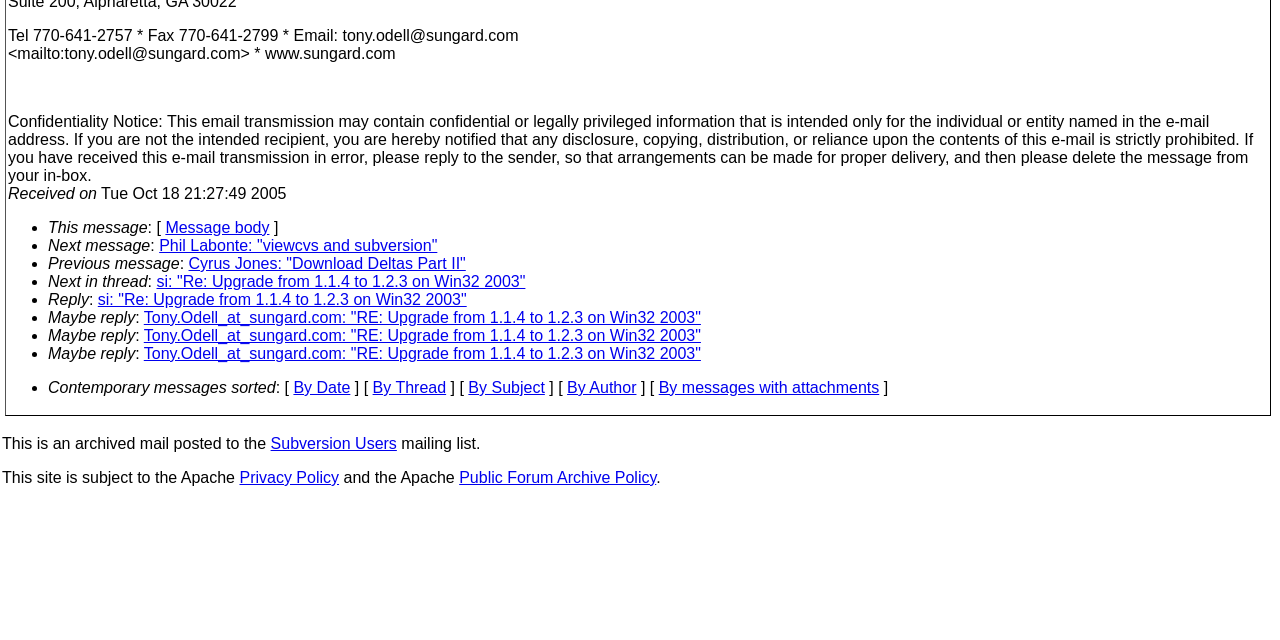Return the bounding box coordinates of the UI element that corresponds to this description: "Phil Labonte: "viewcvs and subversion"". The coordinates must be given as four float numbers in the range of 0 and 1, [left, top, right, bottom].

[0.124, 0.37, 0.342, 0.397]